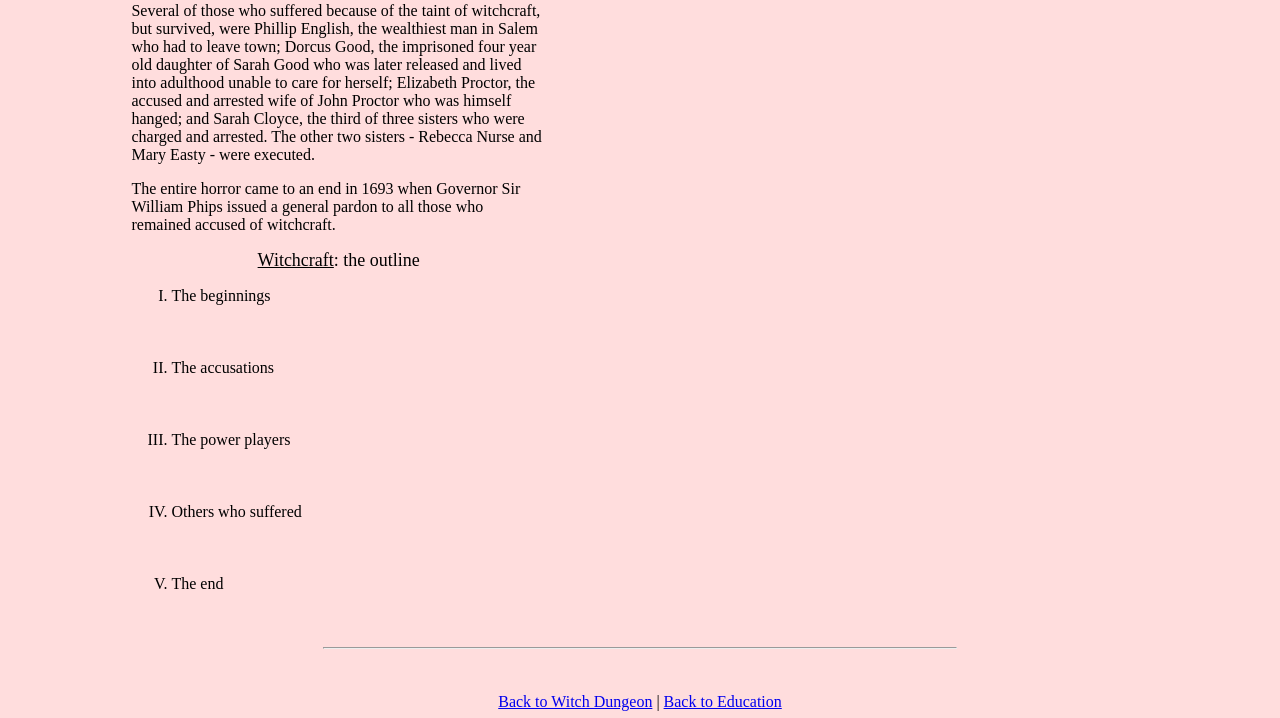From the webpage screenshot, predict the bounding box coordinates (top-left x, top-left y, bottom-right x, bottom-right y) for the UI element described here: Back to Education

[0.518, 0.965, 0.611, 0.989]